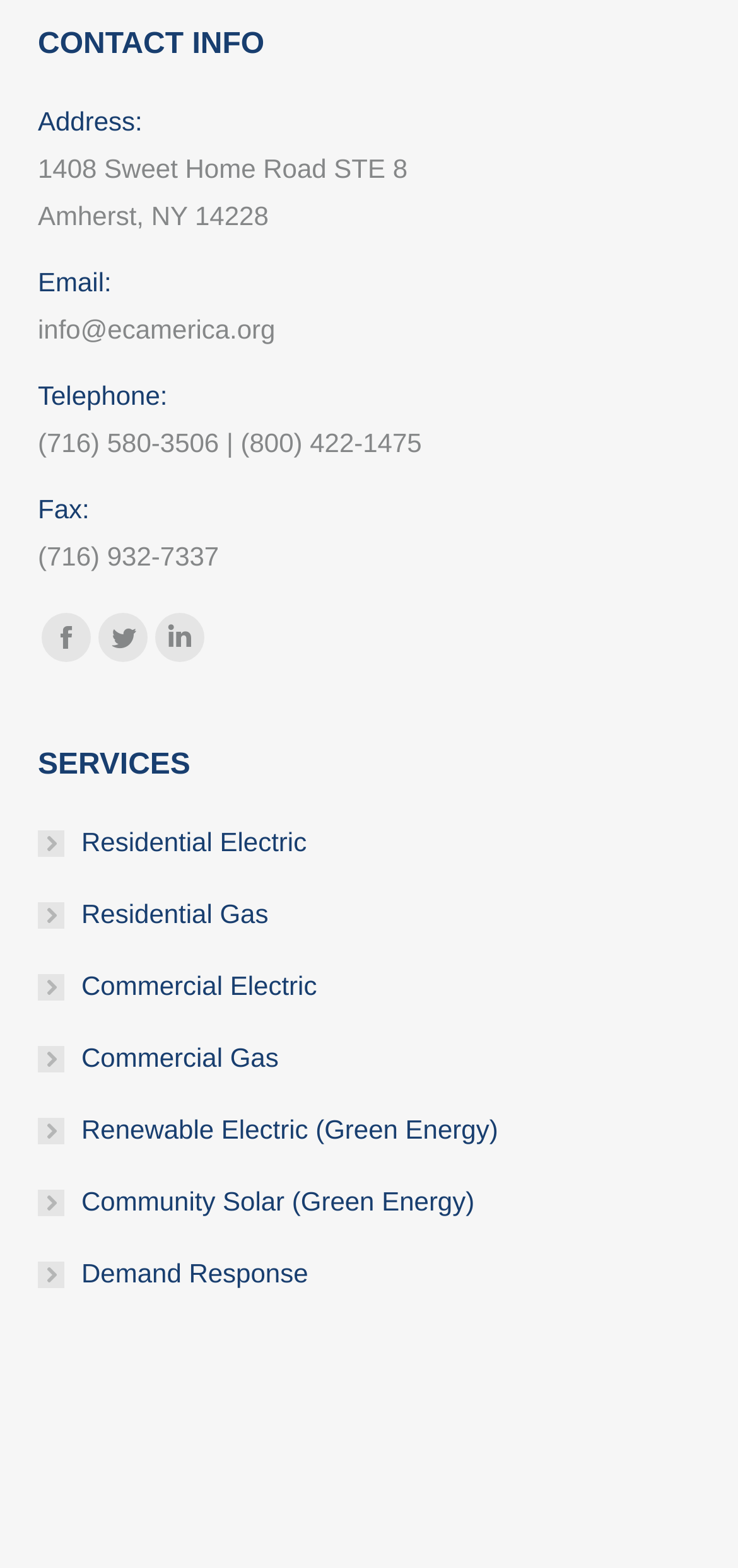Please give the bounding box coordinates of the area that should be clicked to fulfill the following instruction: "Get Commercial Gas services". The coordinates should be in the format of four float numbers from 0 to 1, i.e., [left, top, right, bottom].

[0.051, 0.66, 0.416, 0.69]